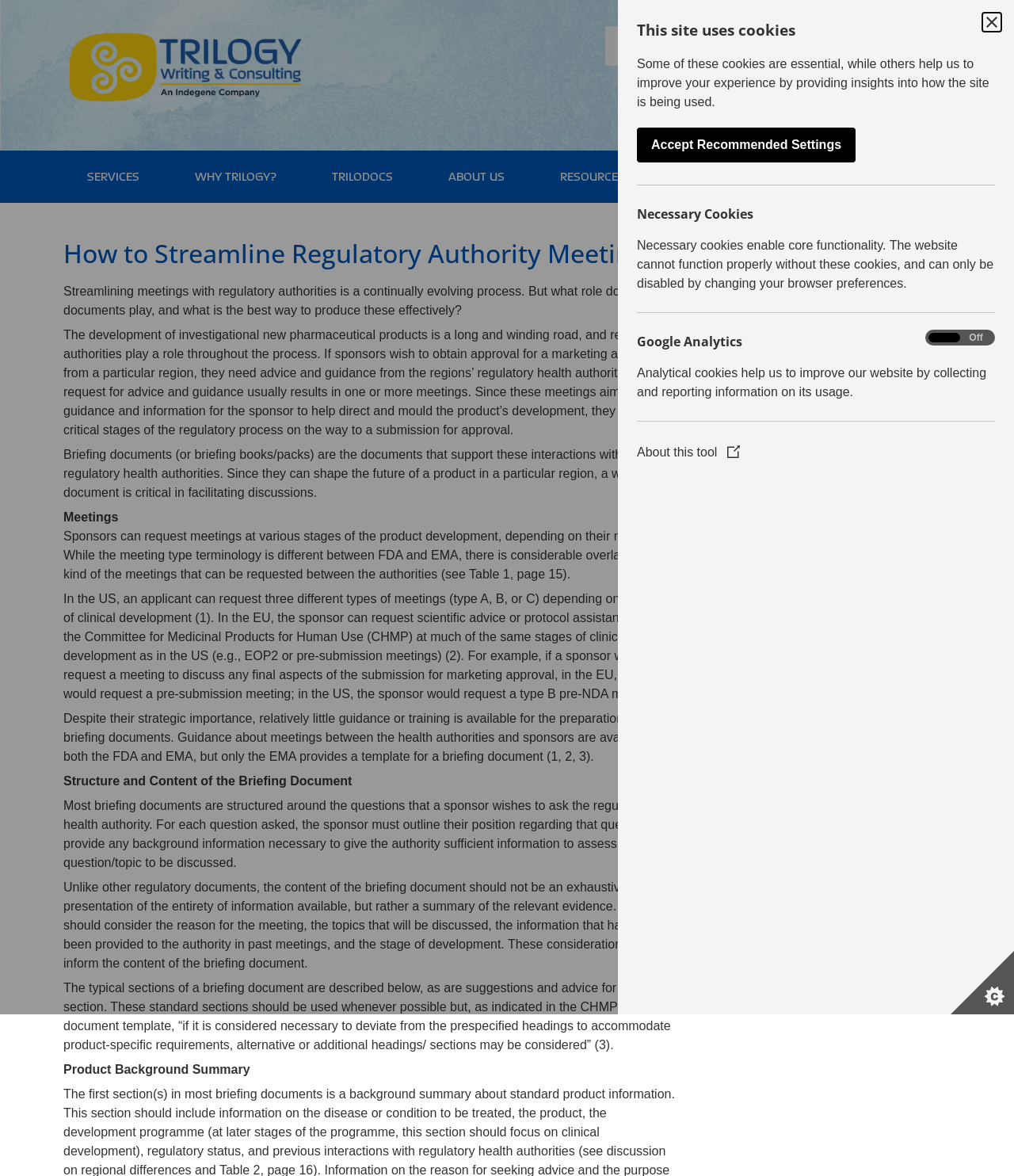Please identify the bounding box coordinates of where to click in order to follow the instruction: "Go to SERVICES".

[0.062, 0.135, 0.169, 0.166]